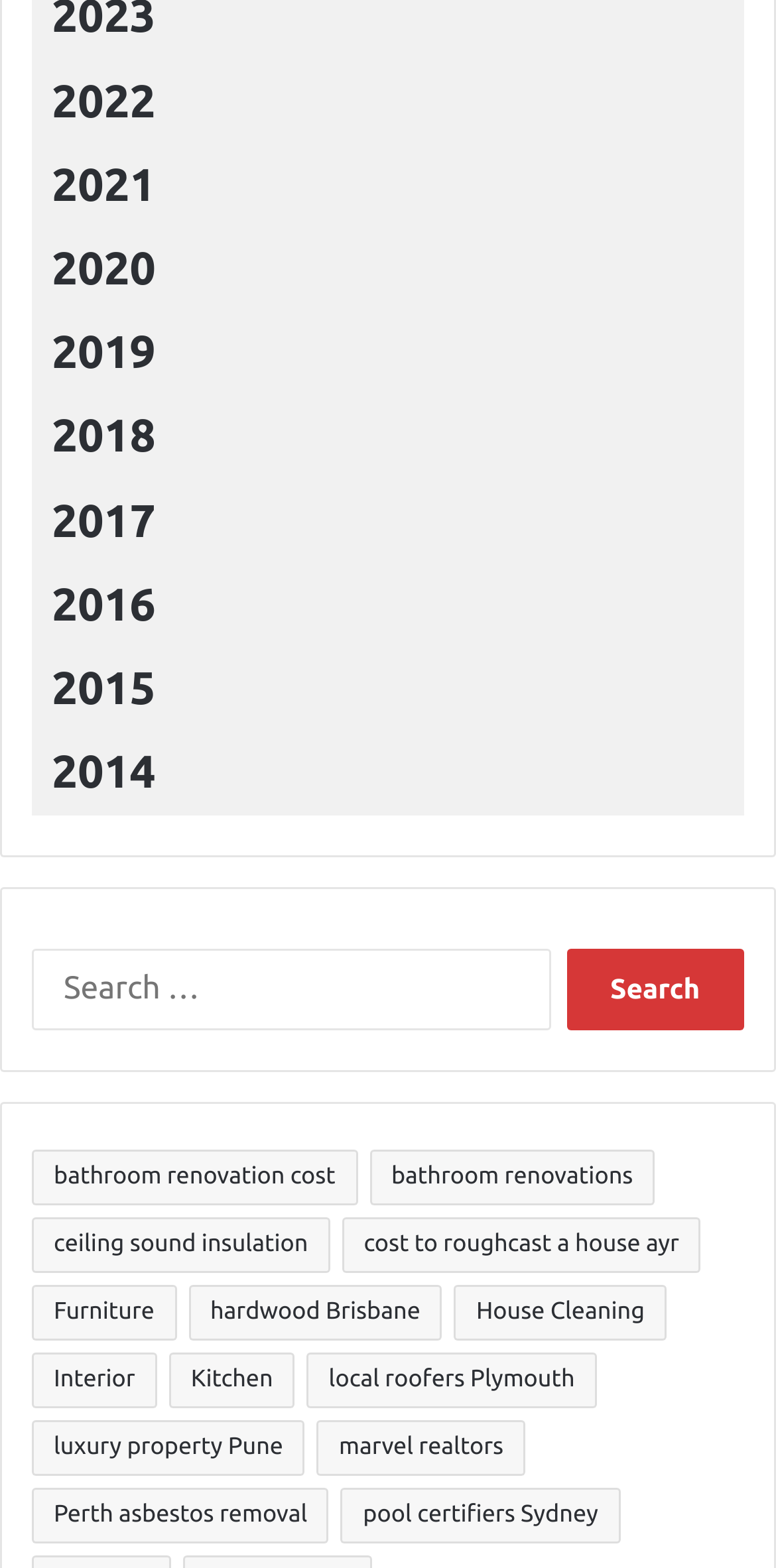Please identify the bounding box coordinates of the clickable element to fulfill the following instruction: "View bathroom renovation cost". The coordinates should be four float numbers between 0 and 1, i.e., [left, top, right, bottom].

[0.041, 0.734, 0.461, 0.769]